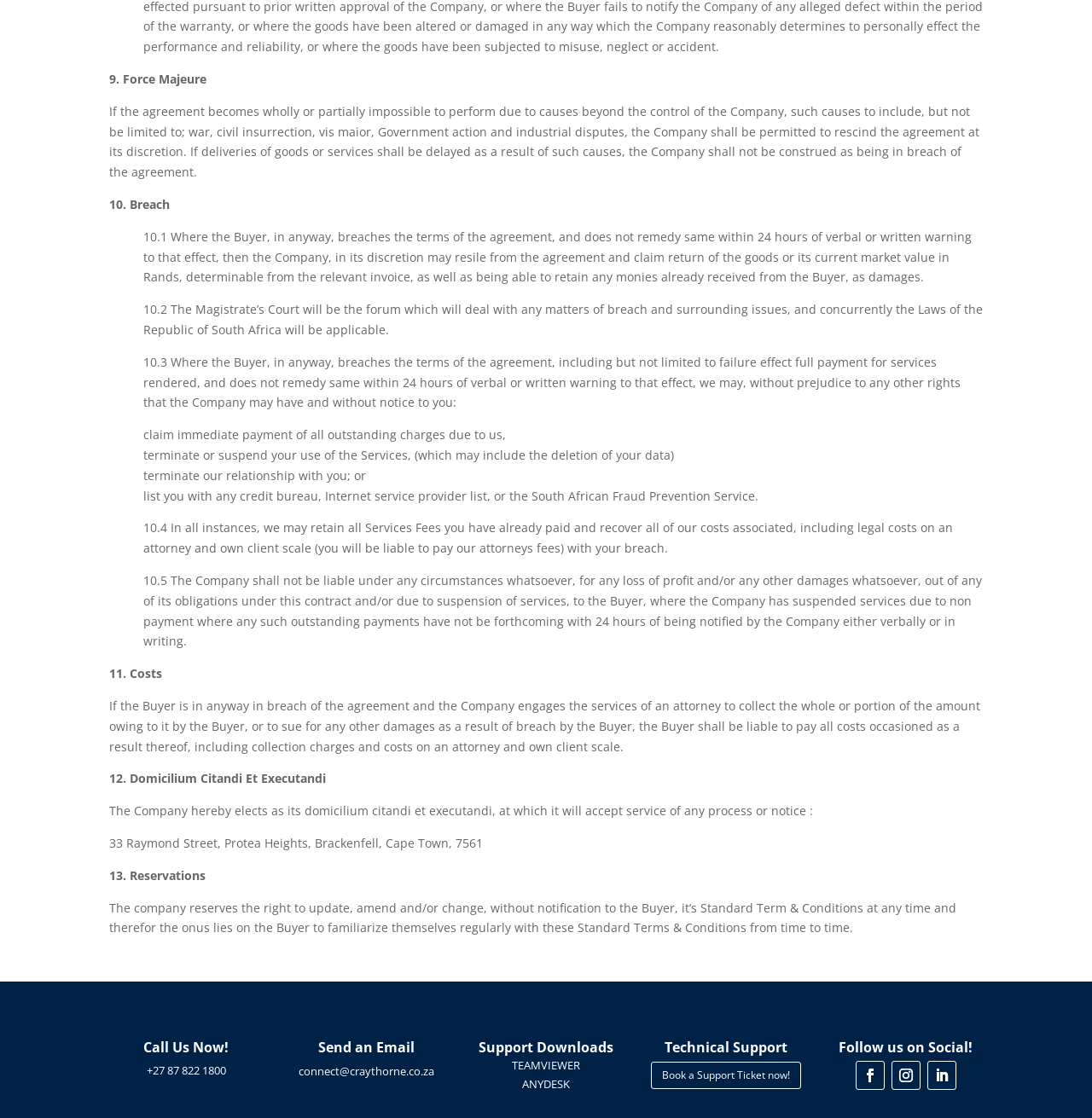Predict the bounding box coordinates of the area that should be clicked to accomplish the following instruction: "Download TEAMVIEWER". The bounding box coordinates should consist of four float numbers between 0 and 1, i.e., [left, top, right, bottom].

[0.469, 0.946, 0.531, 0.959]